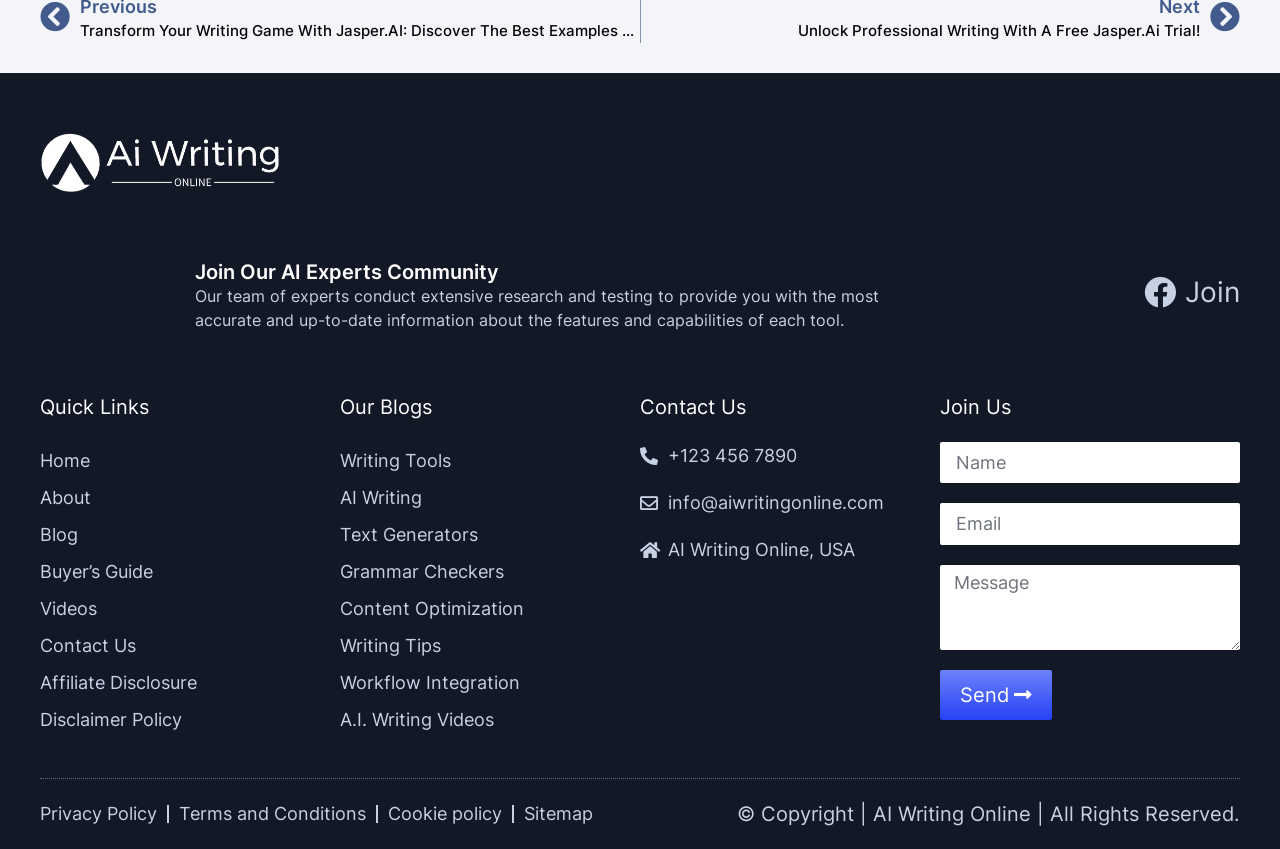Could you indicate the bounding box coordinates of the region to click in order to complete this instruction: "Click on the 'Send' button".

[0.734, 0.789, 0.822, 0.848]